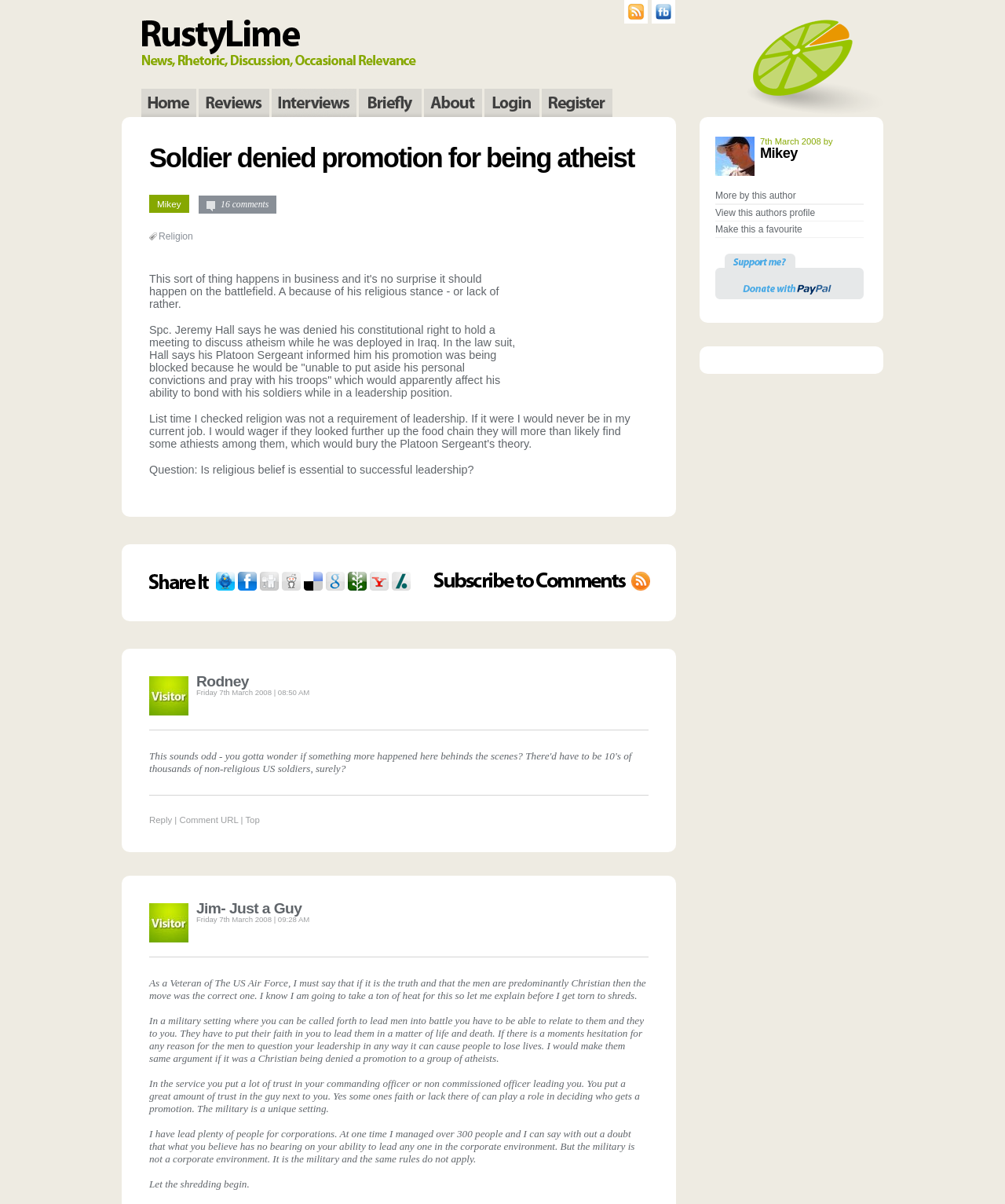Please provide a one-word or short phrase answer to the question:
What is the topic of the article?

Atheism in the military